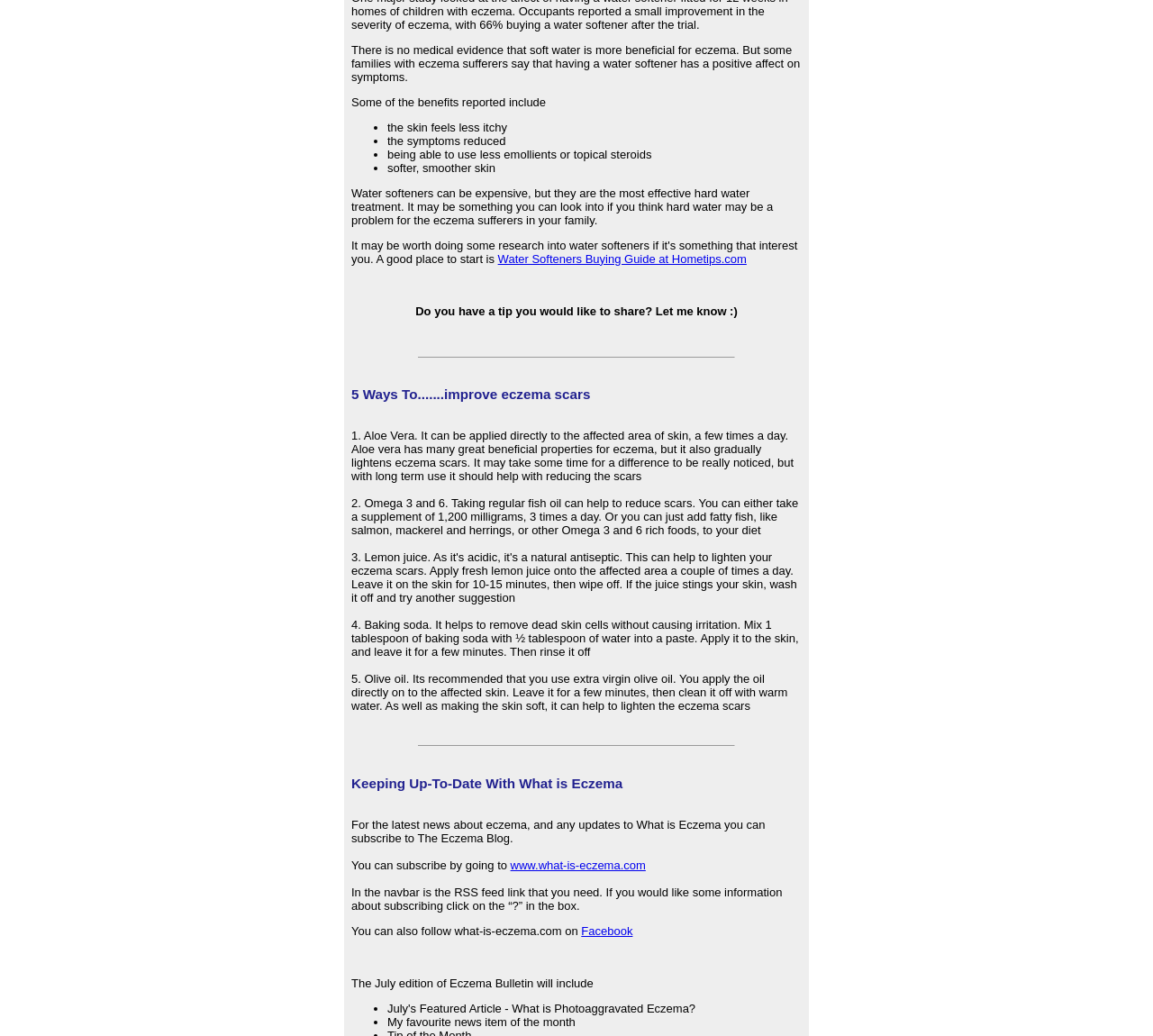How can I stay updated with the latest news about eczema?
Look at the webpage screenshot and answer the question with a detailed explanation.

The webpage suggests that I can subscribe to The Eczema Blog to stay updated with the latest news about eczema, and I can do so by going to www.what-is-eczema.com and following the RSS feed link.